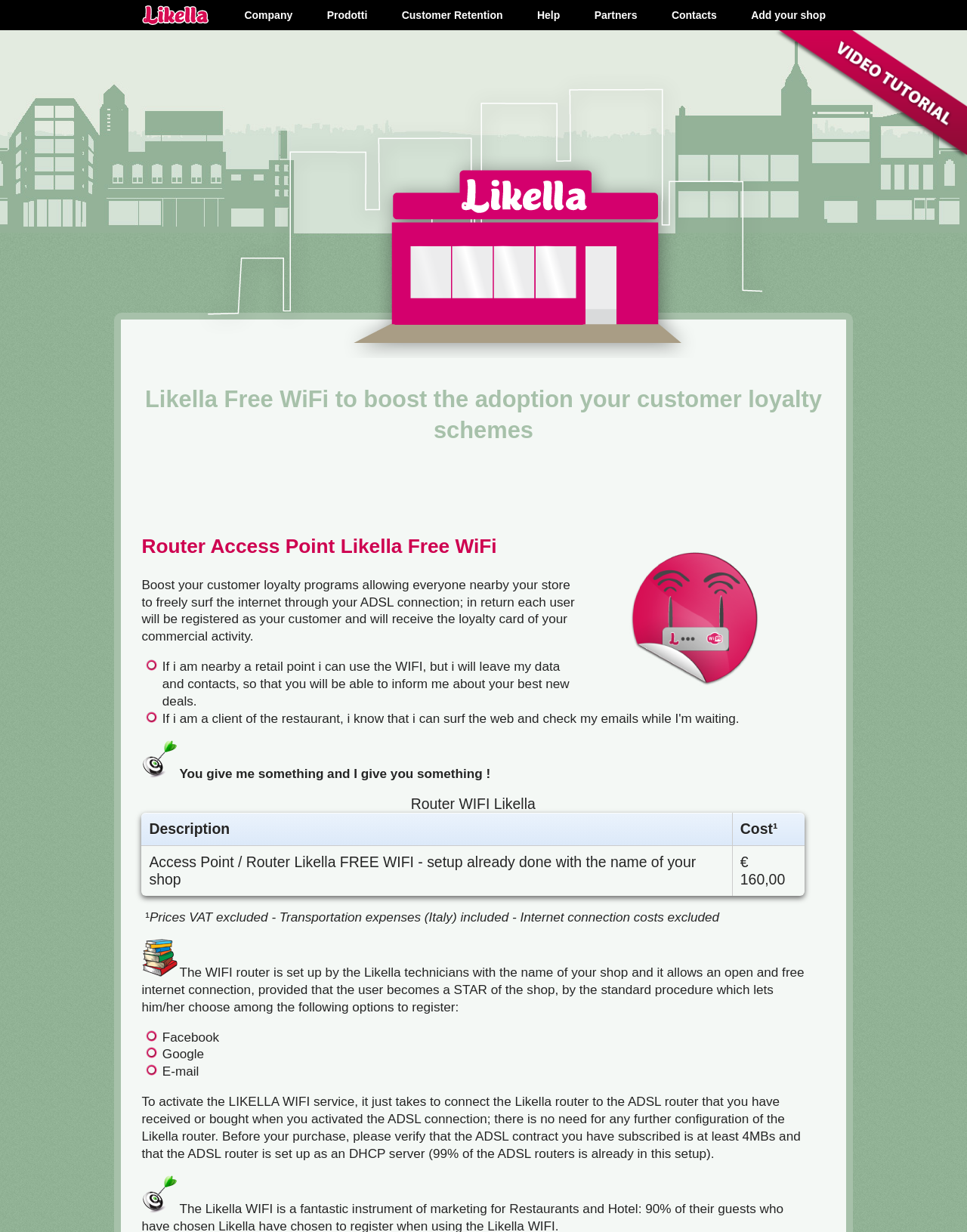Identify and provide the bounding box coordinates of the UI element described: "Add your shop". The coordinates should be formatted as [left, top, right, bottom], with each number being a float between 0 and 1.

[0.777, 0.0, 0.854, 0.025]